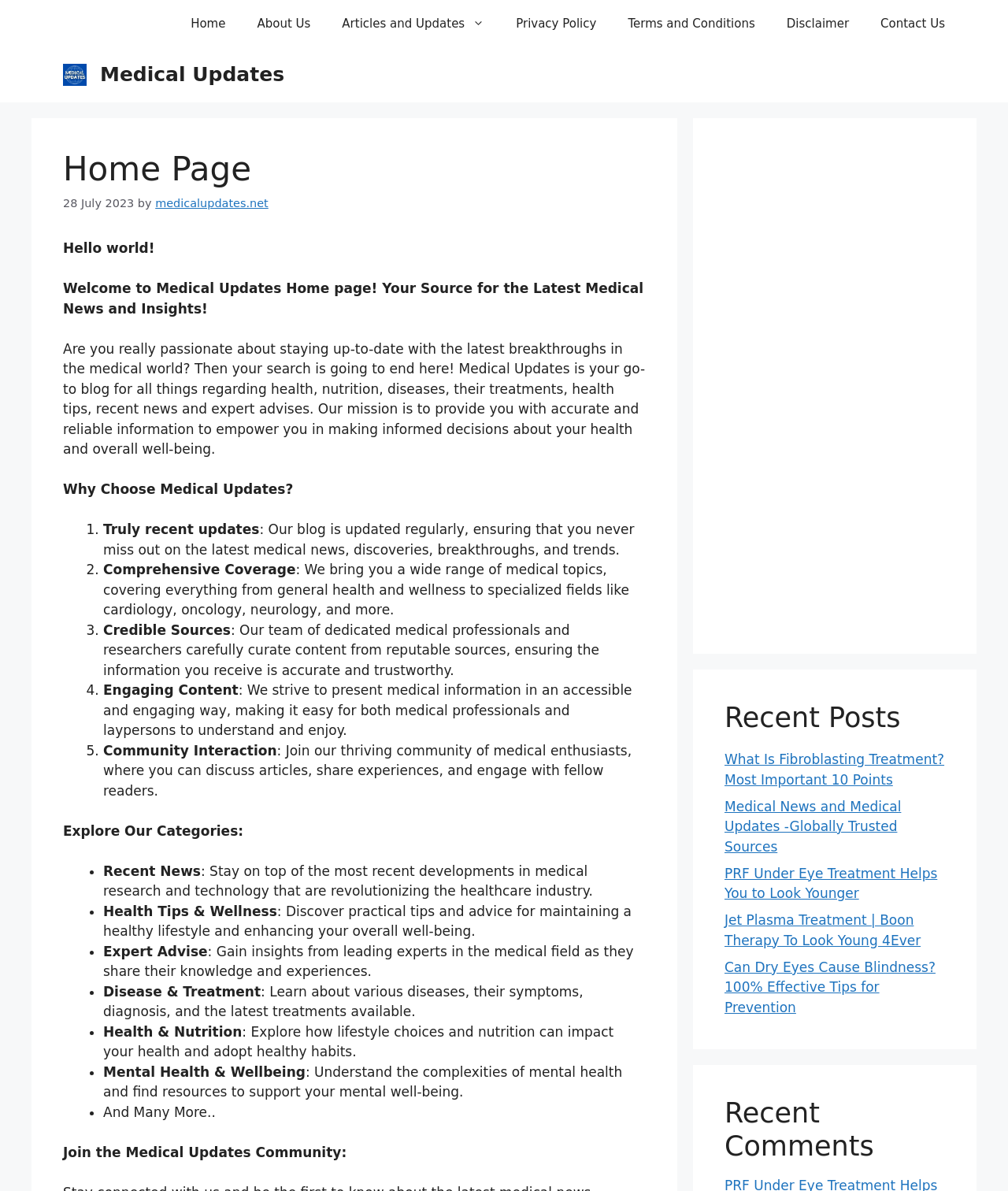By analyzing the image, answer the following question with a detailed response: What is the purpose of Medical Updates?

The purpose of Medical Updates can be inferred from the introductory text on the homepage, which states that the website is a source for the latest medical news and insights.